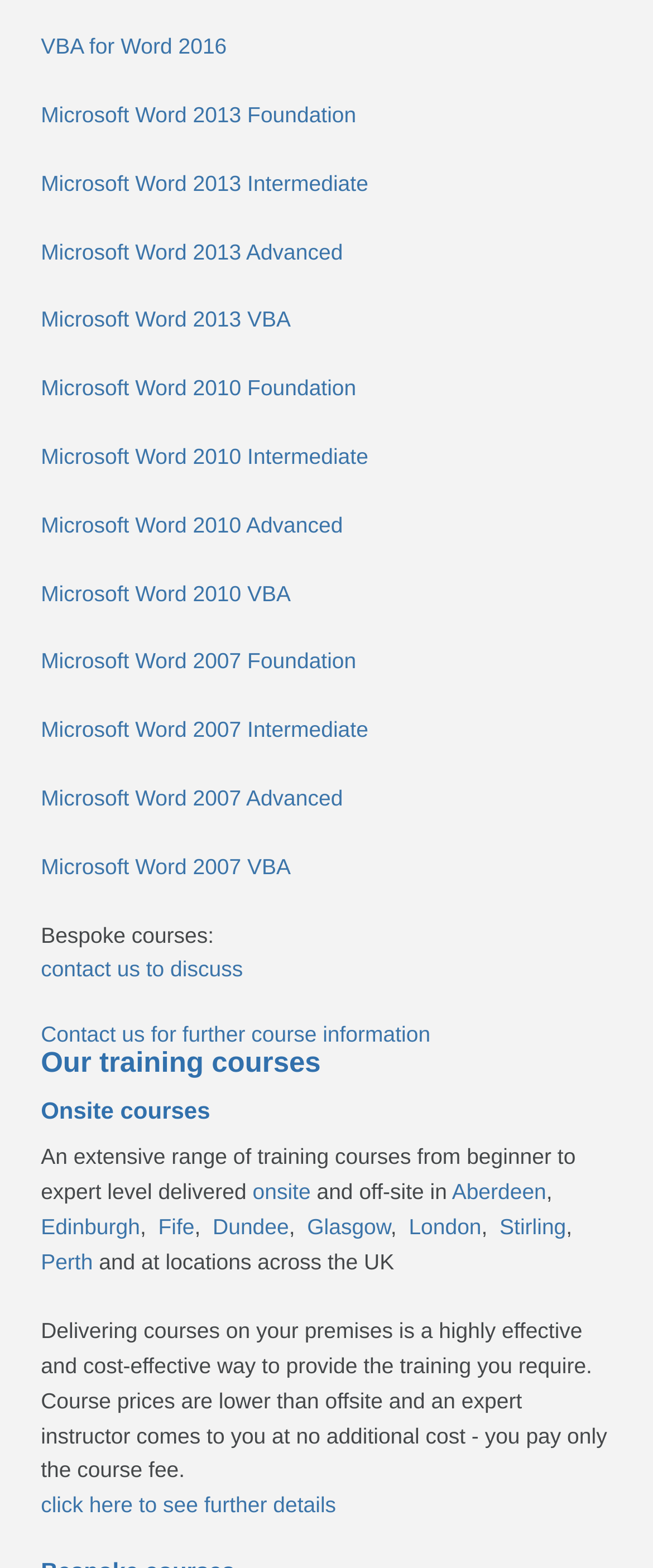Please identify the bounding box coordinates of the clickable area that will allow you to execute the instruction: "View Microsoft Word 2013 Foundation course".

[0.062, 0.065, 0.546, 0.081]